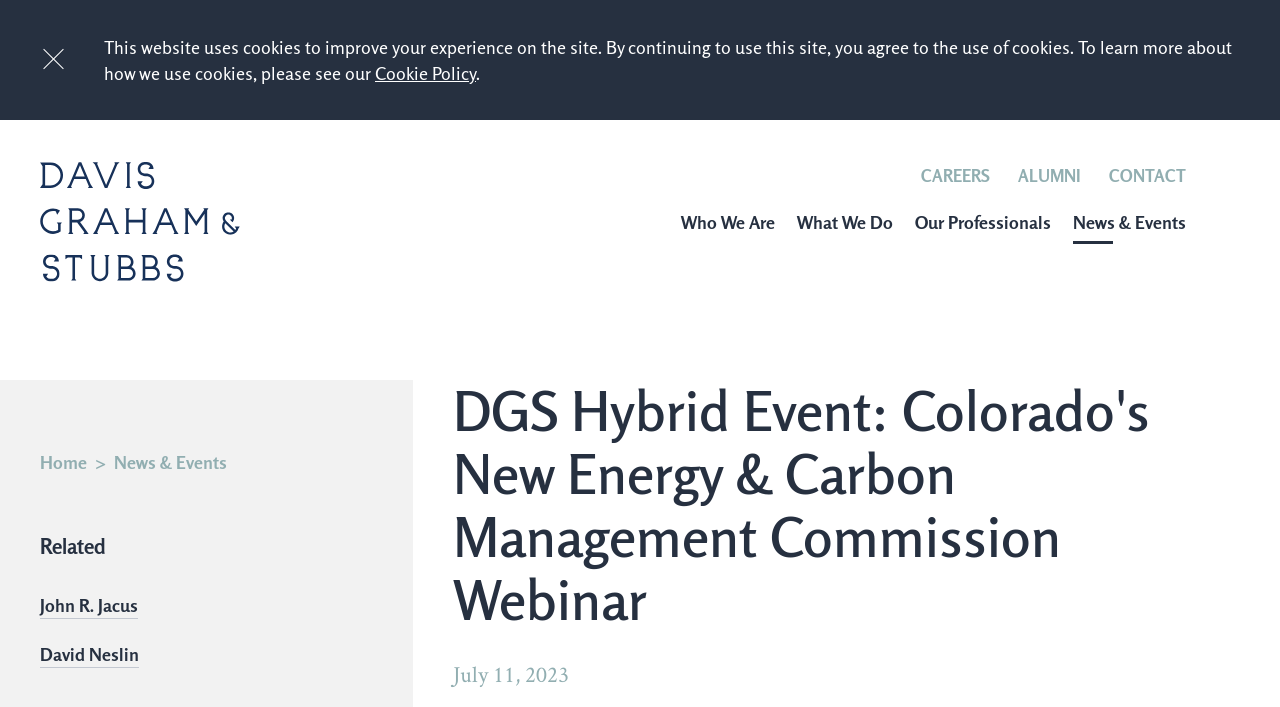Answer this question using a single word or a brief phrase:
What is the name of the law firm?

DGS Law